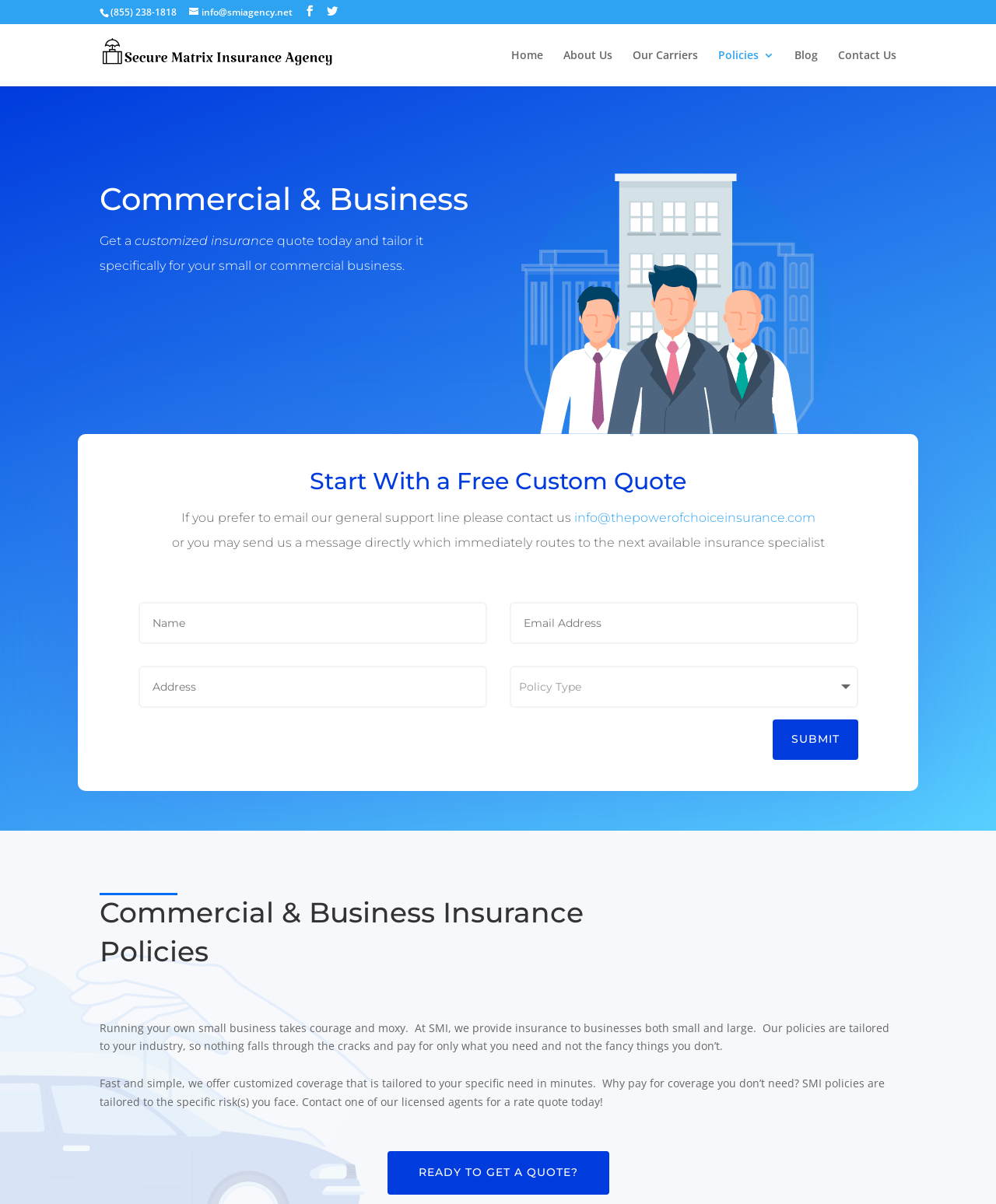Show the bounding box coordinates for the element that needs to be clicked to execute the following instruction: "Call the phone number". Provide the coordinates in the form of four float numbers between 0 and 1, i.e., [left, top, right, bottom].

[0.111, 0.005, 0.177, 0.016]